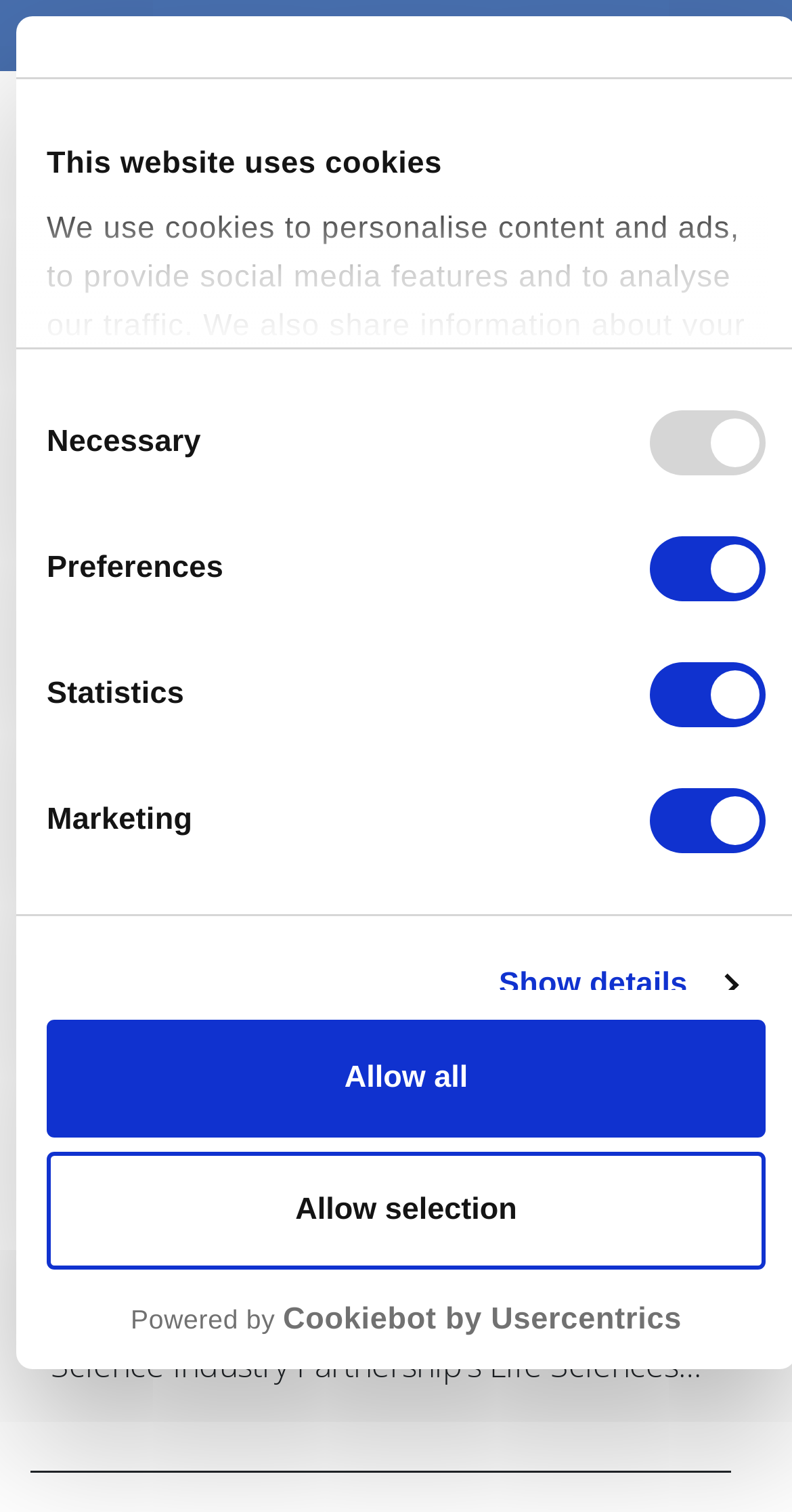Generate a detailed explanation of the webpage's features and information.

The webpage is an online publication focused on the pharmaceutical industry, with the title "pharmaphorum | News & views on pharma and biotech's evolving future". At the top of the page, there is a notification about the website's use of cookies, with a heading "This website uses cookies" and a brief description of how the cookies are used. Below this notification, there are four checkboxes labeled "Necessary", "Preferences", "Statistics", and "Marketing", all of which are checked by default.

To the right of the cookie notification, there is a "Show details" link. Below the notification, there are two buttons, "Allow selection" and "Allow all", which are likely related to the cookie settings. Further down, there is a logo link that opens in a new window, accompanied by a "Powered by" text and a "Cookiebot by Usercentrics" text.

On the top-left corner of the page, there is a "Skip to main content" link. Next to it, there is a user account menu with a "Sign up" link. Below this menu, there is a navigation button with a search icon. The main navigation menu has a "Home" link with a corresponding image.

On the right side of the page, there is an advertisement iframe with a heading "Market Access" and an image related to immigration rules and pharma hiring. Below the image, there is a heading "What are the key immigration changes facing the pharma industry..." with a link to the article. The article summary discusses skills shortages in the UK life sciences sector.

Overall, the webpage appears to be a news and information website focused on the pharmaceutical industry, with a prominent notification about cookie usage and a main navigation menu with links to various sections of the website.